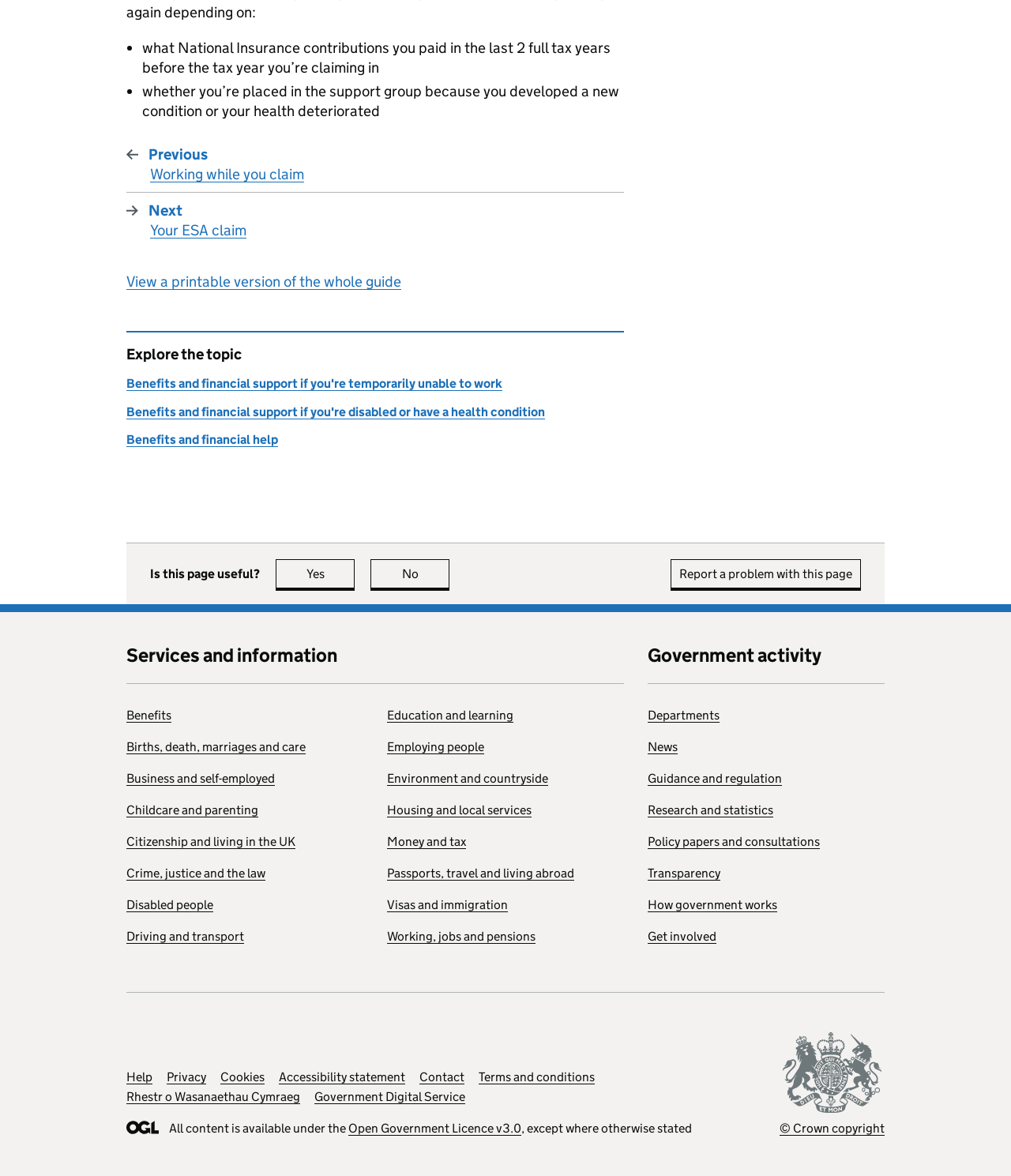Locate the bounding box coordinates of the element that should be clicked to fulfill the instruction: "Get help".

[0.125, 0.91, 0.151, 0.922]